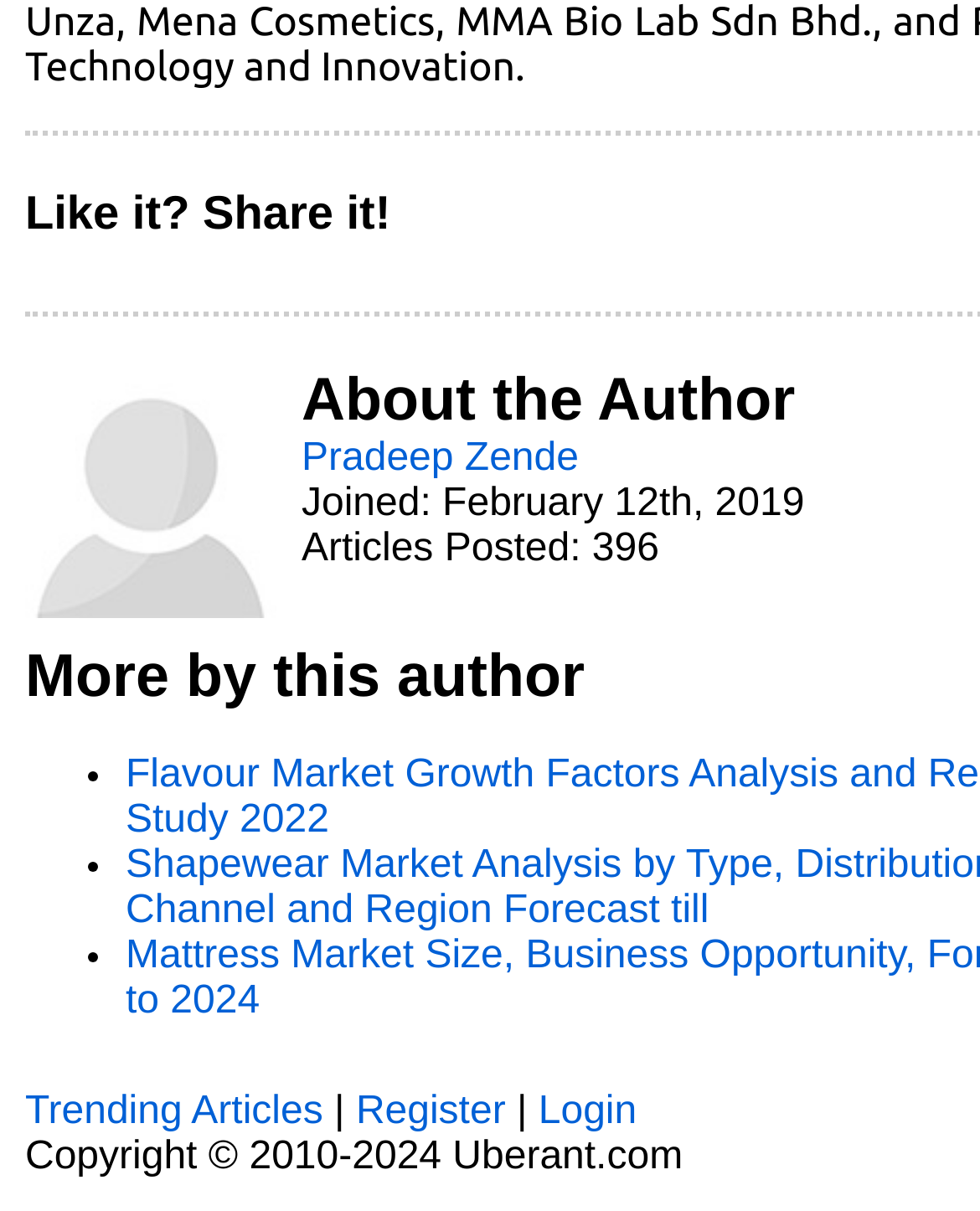Please answer the following question using a single word or phrase: 
What is the purpose of the list markers?

To indicate a list